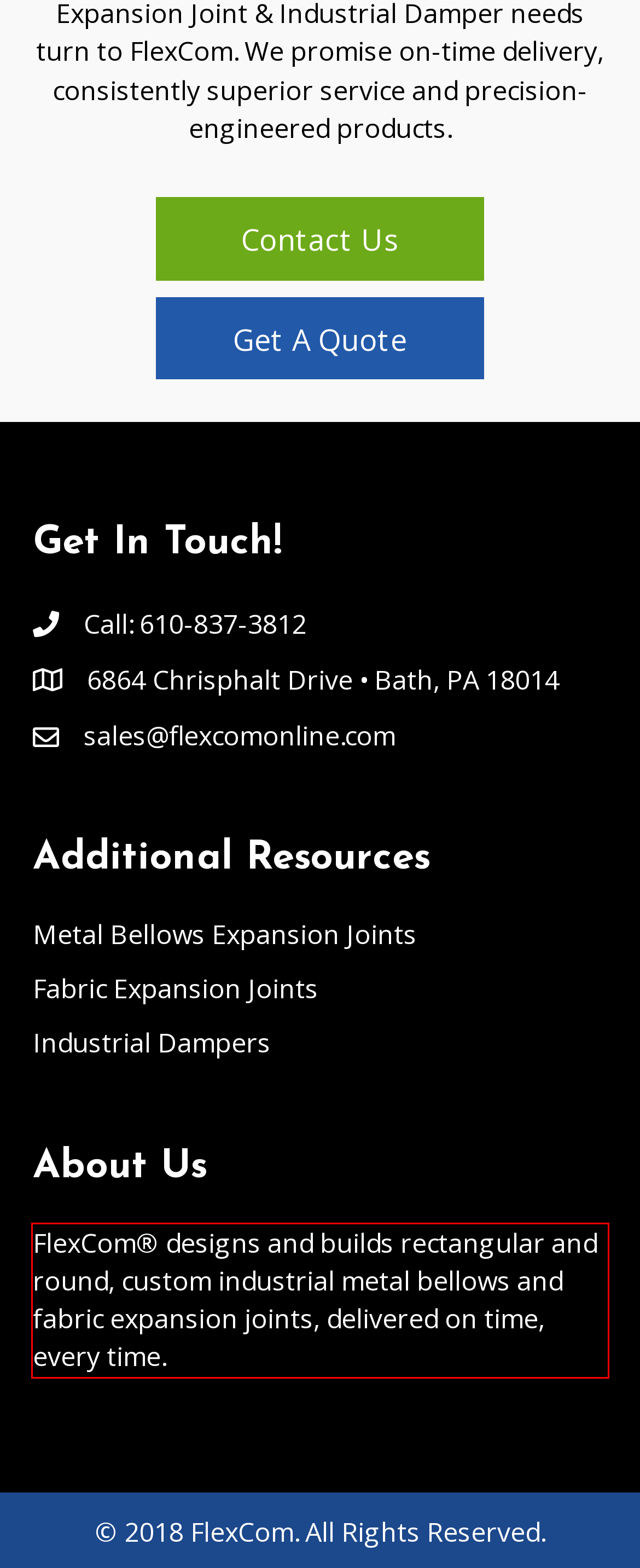Given a screenshot of a webpage containing a red rectangle bounding box, extract and provide the text content found within the red bounding box.

FlexCom® designs and builds rectangular and round, custom industrial metal bellows and fabric expansion joints, delivered on time, every time.